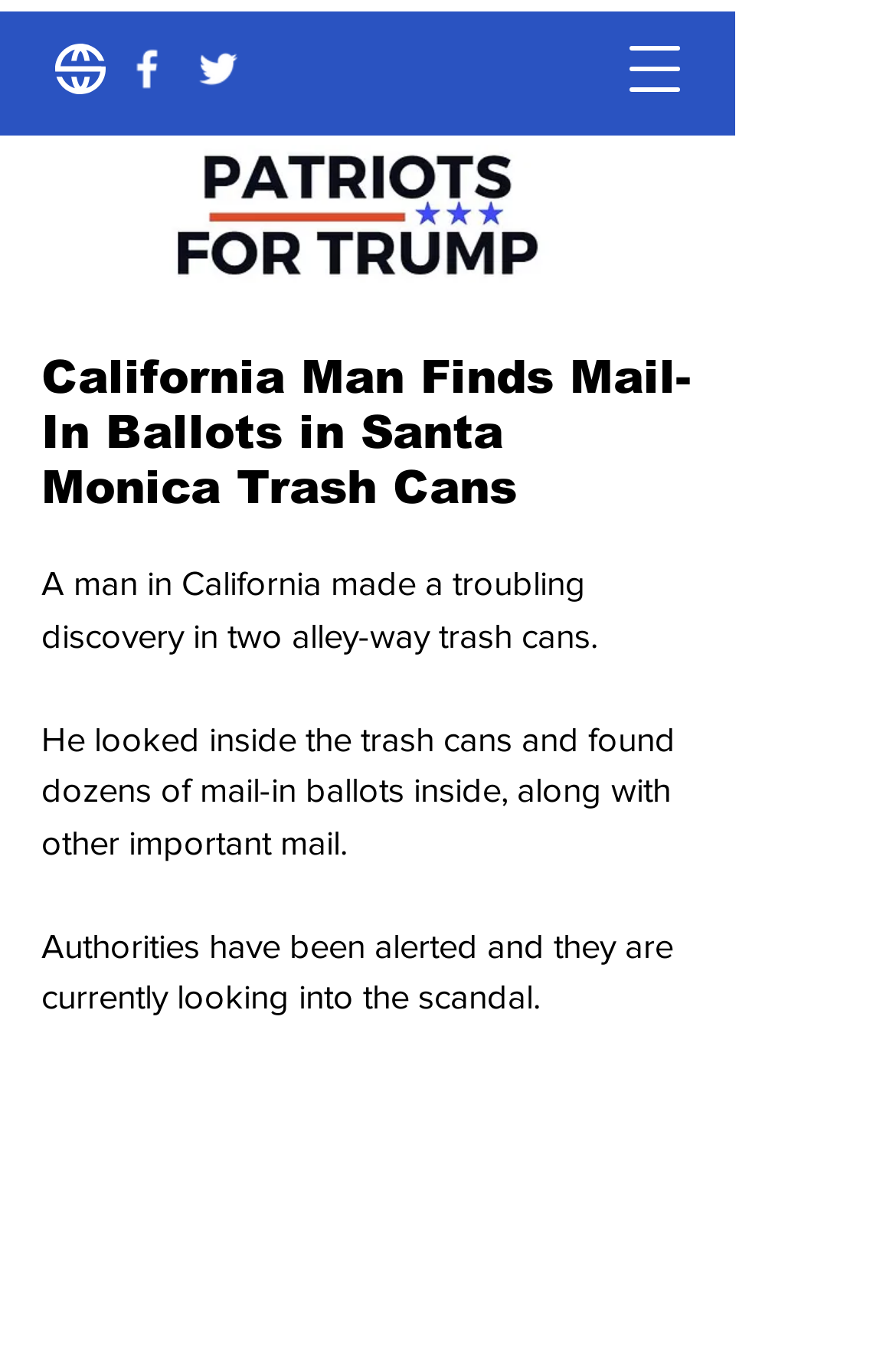What did the man find in the trash cans?
Provide a comprehensive and detailed answer to the question.

According to the static text 'He looked inside the trash cans and found dozens of mail-in ballots inside, along with other important mail.', the man found mail-in ballots in the trash cans.